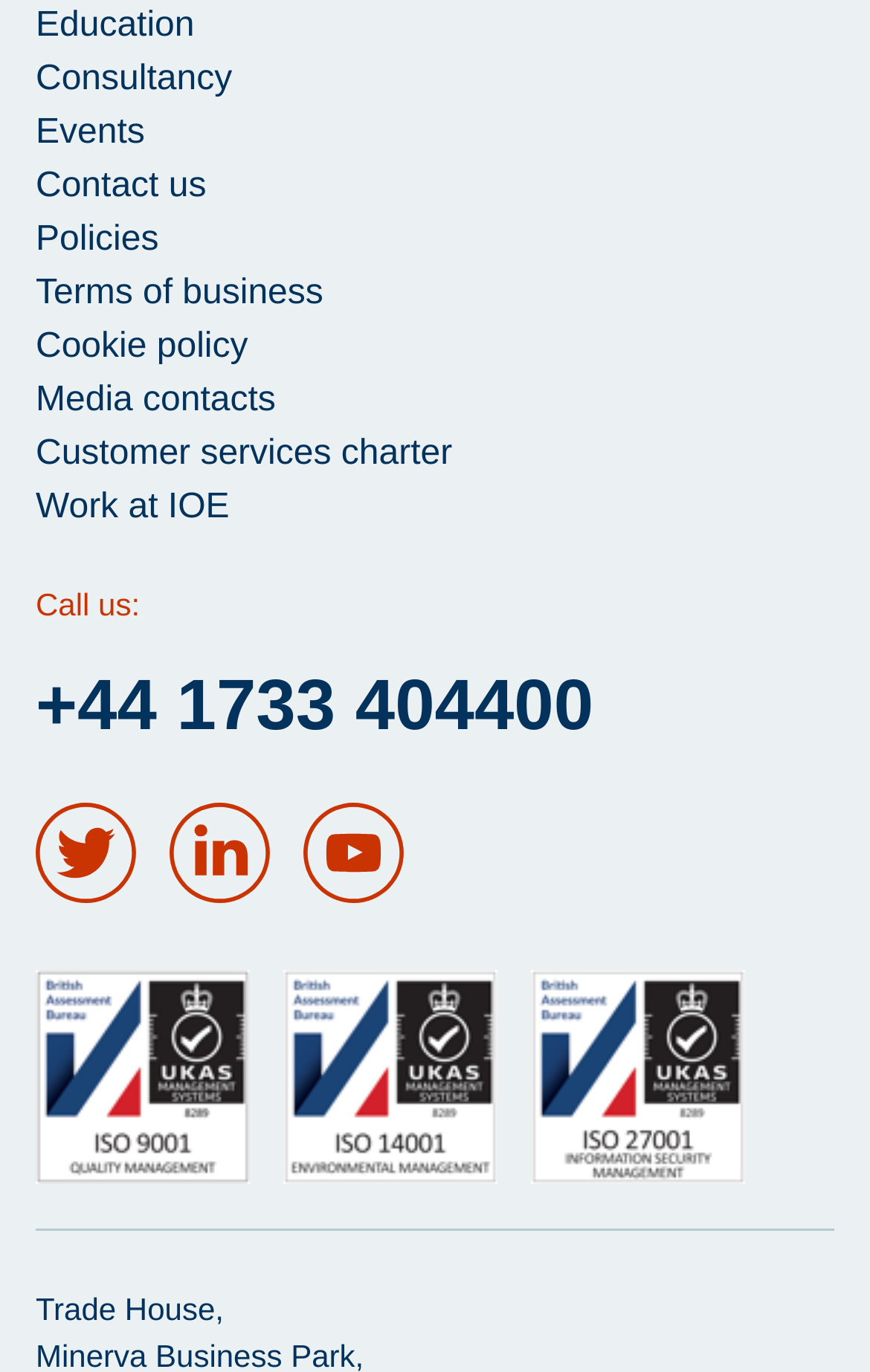Respond with a single word or phrase:
What is the phone number to call?

+44 1733 404400